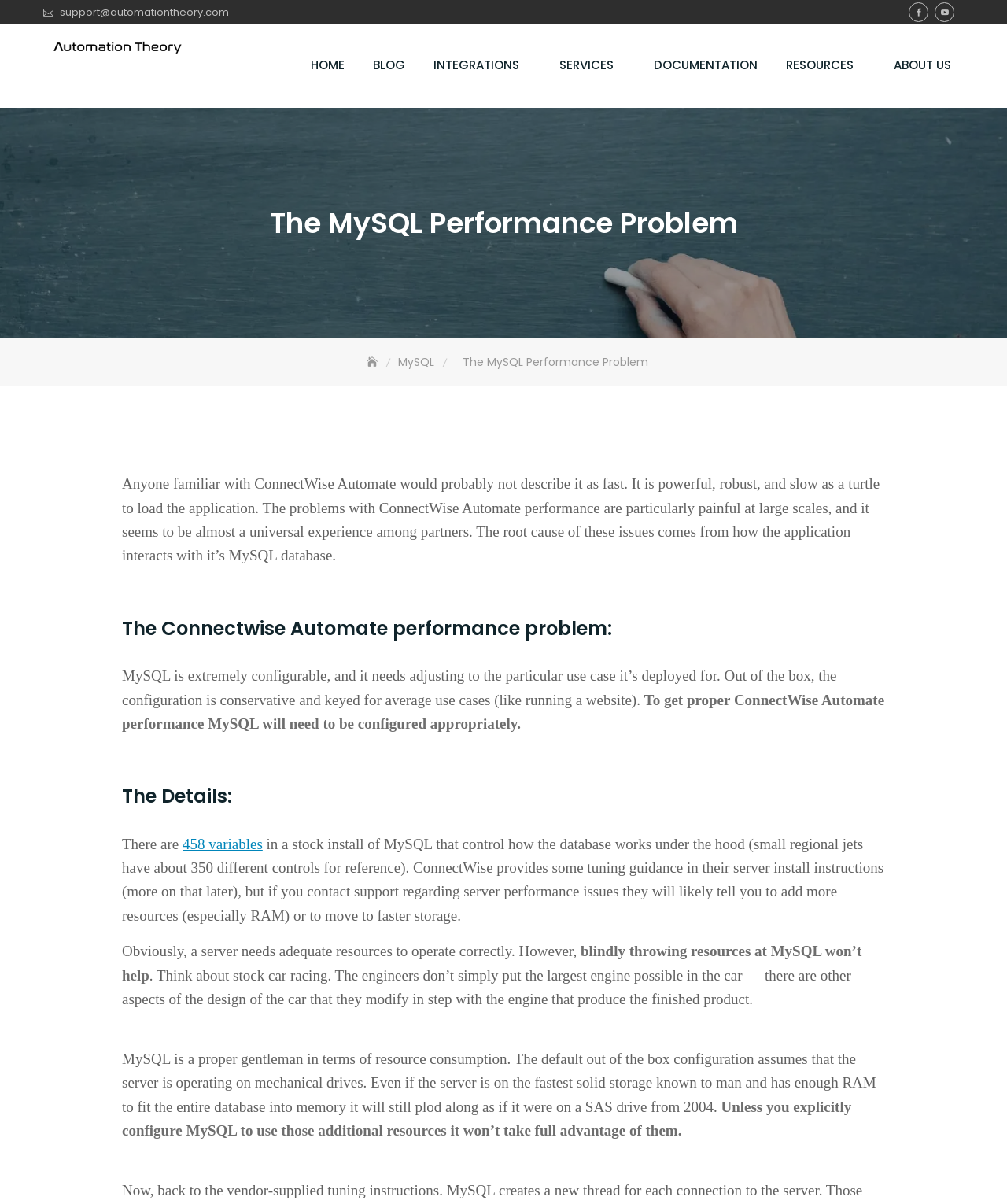Utilize the details in the image to thoroughly answer the following question: What is the problem with ConnectWise Automate?

The webpage mentions that ConnectWise Automate is 'powerful, robust, and slow as a turtle to load the application'. This suggests that the problem with ConnectWise Automate is its slow performance.